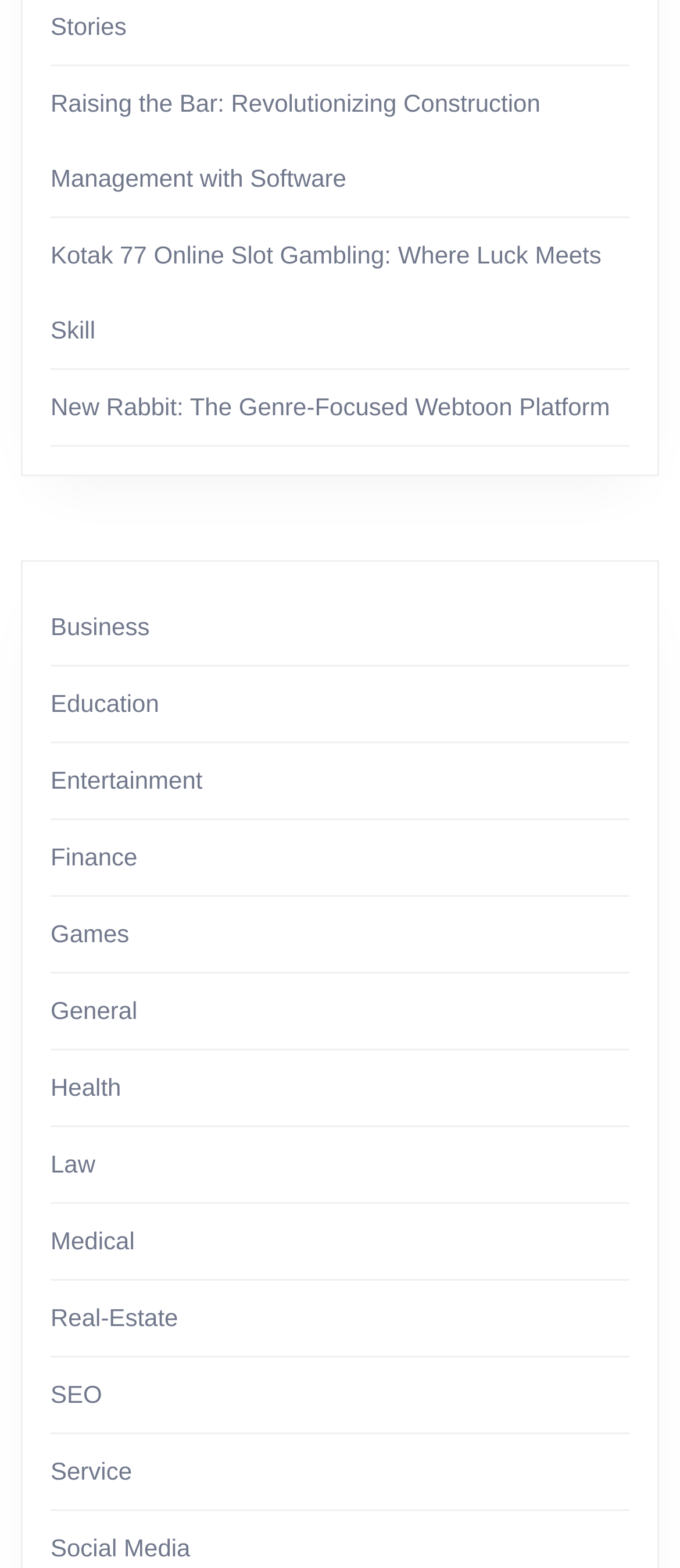Locate the bounding box coordinates of the clickable area to execute the instruction: "Browse the 'Real-Estate' section". Provide the coordinates as four float numbers between 0 and 1, represented as [left, top, right, bottom].

[0.074, 0.832, 0.262, 0.849]